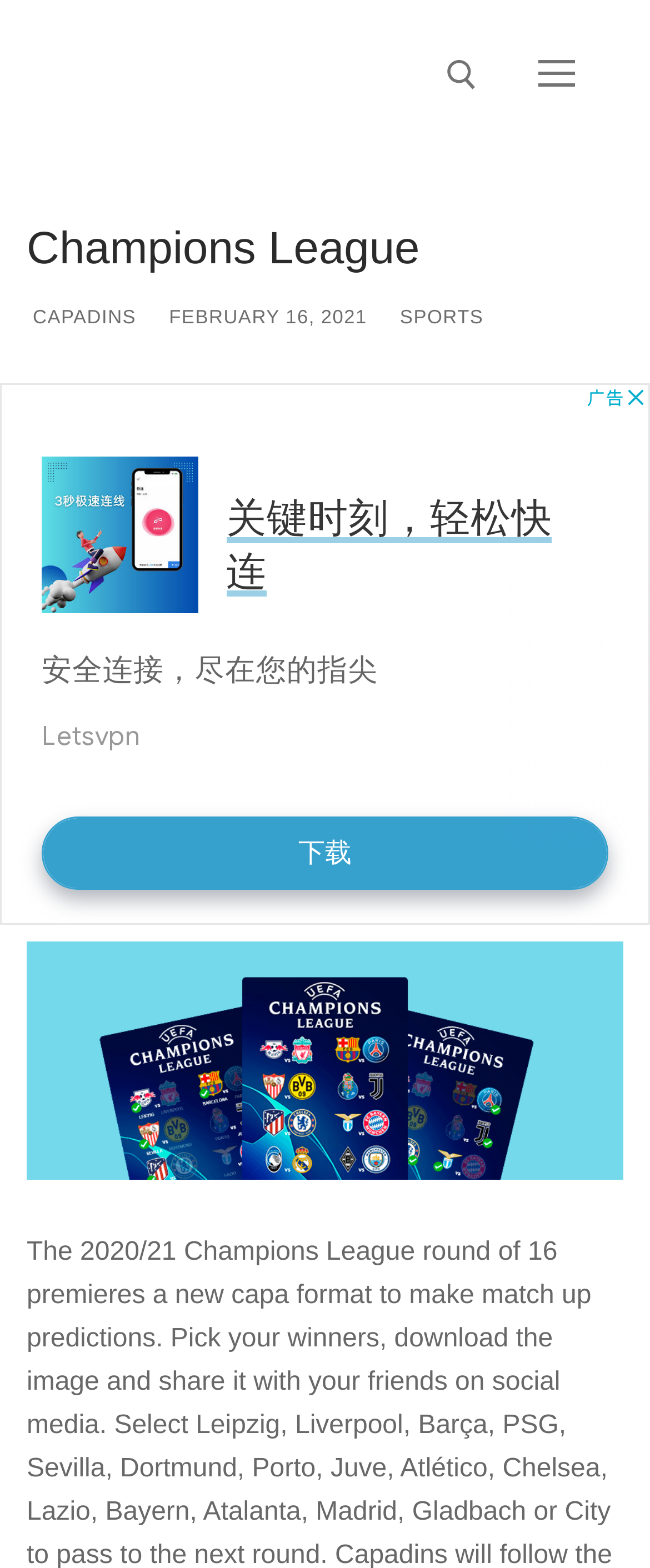Can you find the bounding box coordinates for the element that needs to be clicked to execute this instruction: "open search tool"? The coordinates should be given as four float numbers between 0 and 1, i.e., [left, top, right, bottom].

[0.688, 0.038, 0.734, 0.057]